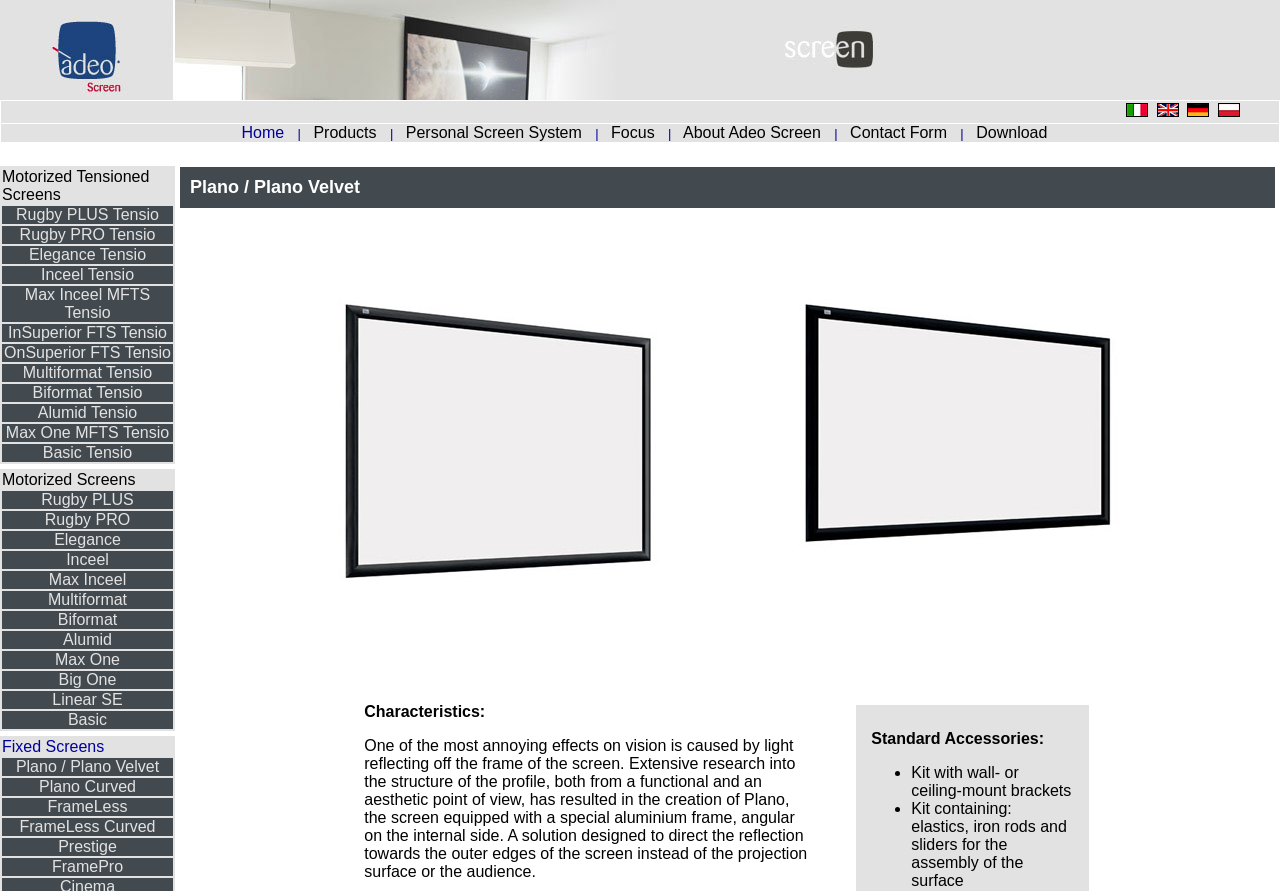Provide a one-word or one-phrase answer to the question:
What is the company name?

Adeo Screen